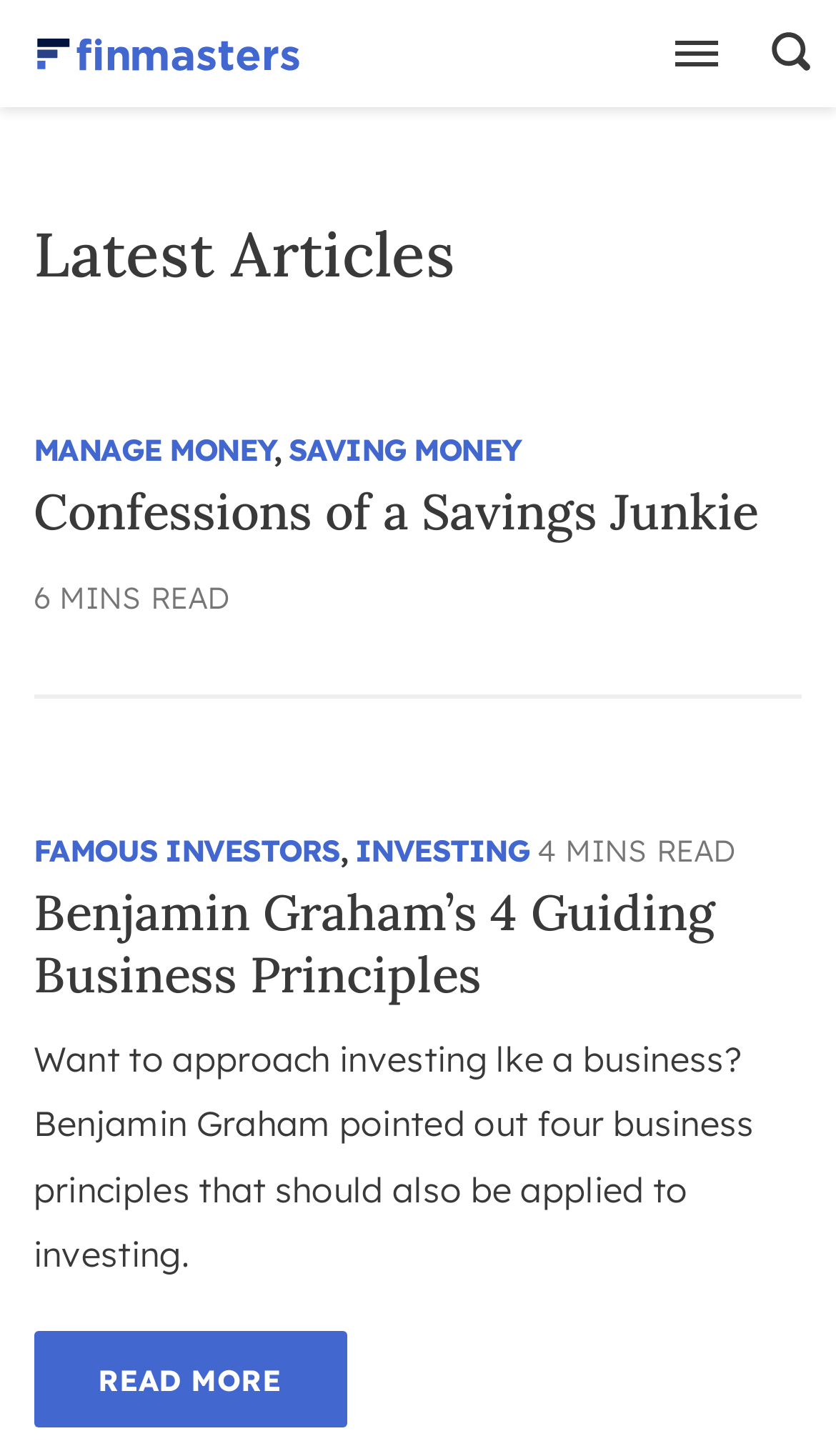Examine the image carefully and respond to the question with a detailed answer: 
What is the purpose of the search button?

The search button is located at the top right corner of the webpage, and it is likely that it allows users to search for specific articles or topics within the website. This is a common feature found on many websites, especially blogs and news sites.